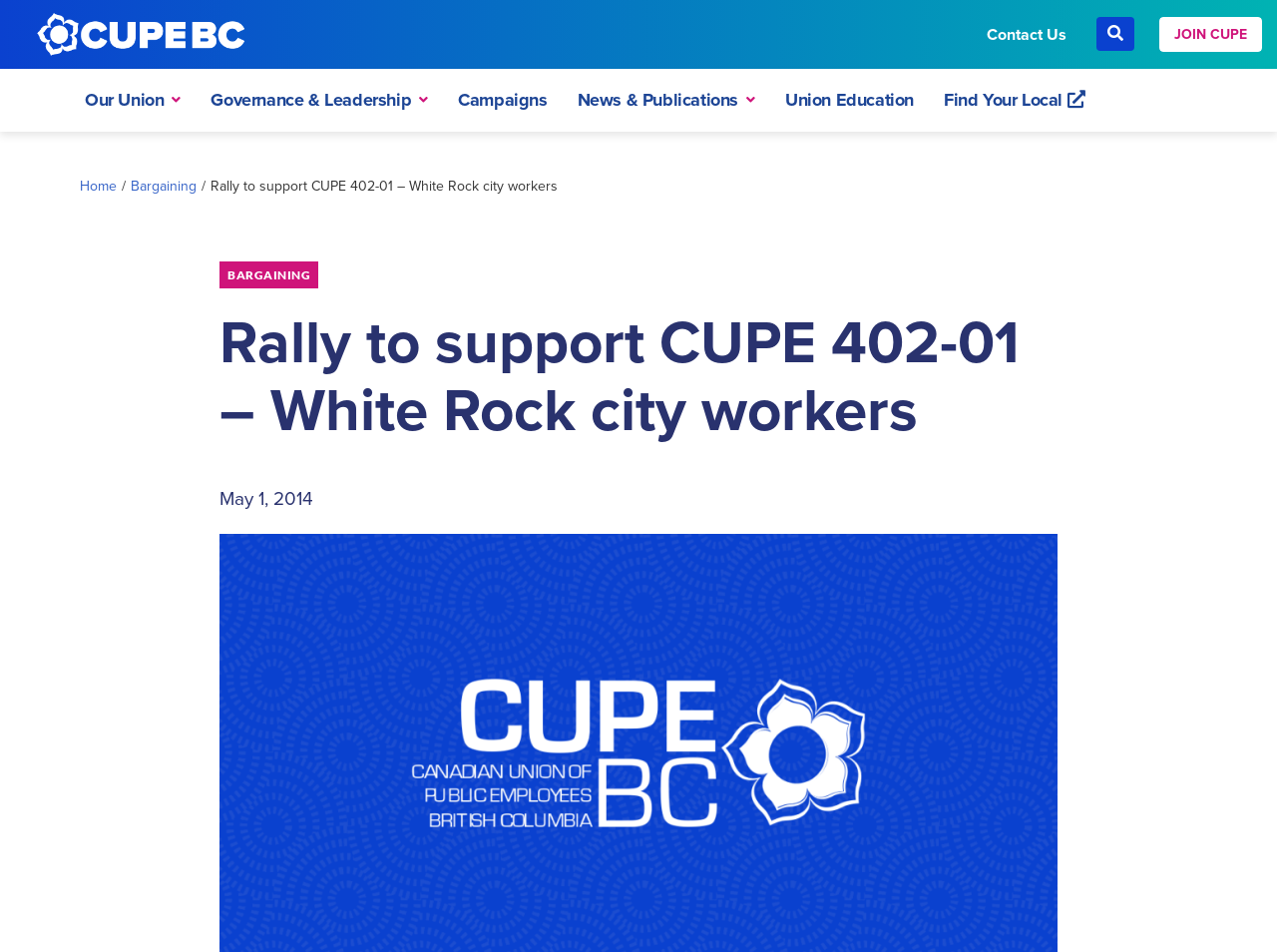Indicate the bounding box coordinates of the clickable region to achieve the following instruction: "Read about Bargaining."

[0.102, 0.18, 0.154, 0.211]